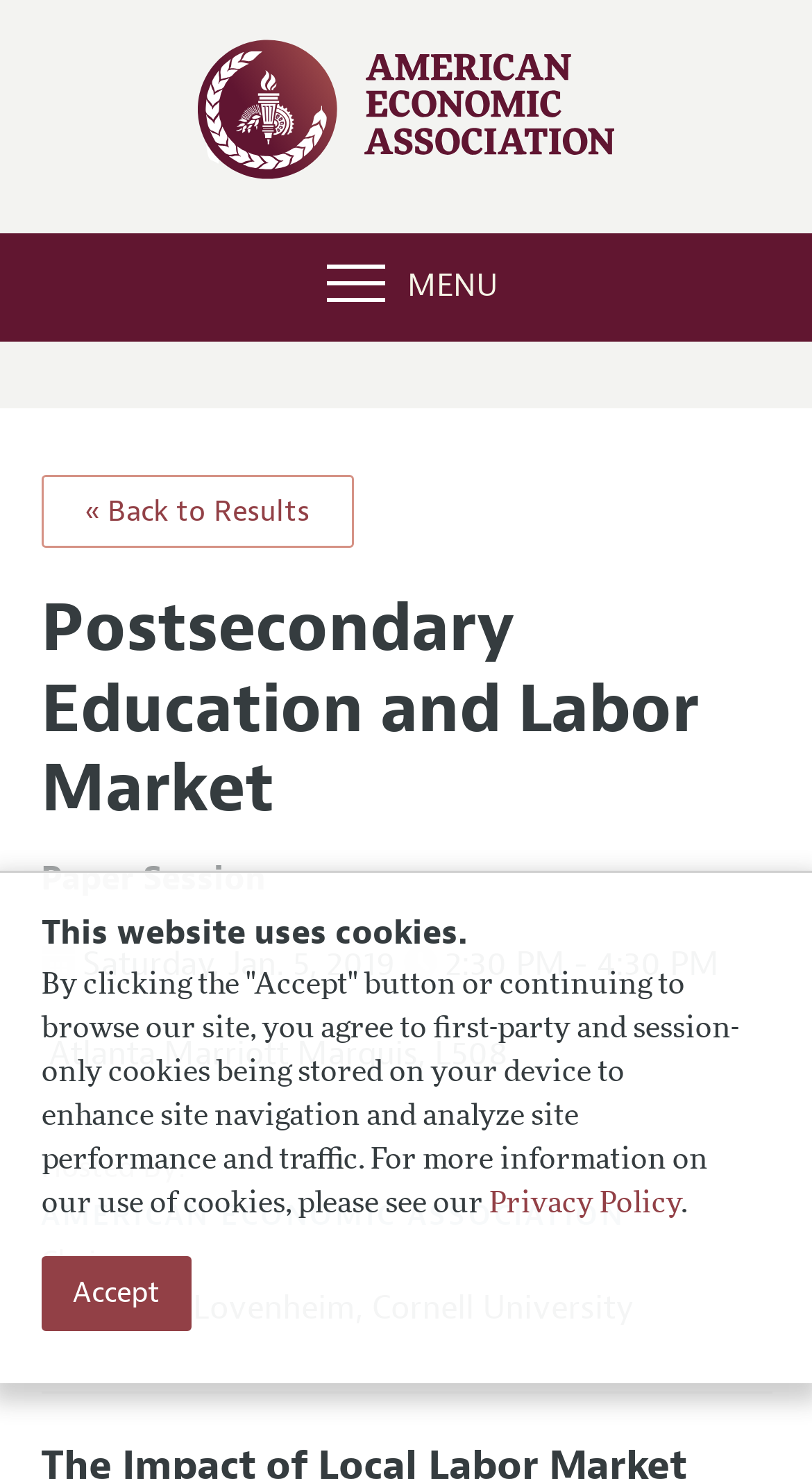Describe every aspect of the webpage comprehensively.

The webpage is about the American Economic Association. At the top, there is a heading that says "American Economic Association" with an image of the association's logo next to it. Below this heading, there is a menu button on the left side of the page, which when clicked, reveals a search box and a search button. 

On the right side of the page, there is a notification about the website using cookies, with a button to accept and a link to the privacy policy. 

The main content of the page is about a paper session, with a heading that says "Postsecondary Education and Labor Market". Below this heading, there are details about the session, including the date, time, location, and the host organization. The chair of the session, Michael F. Lovenheim from Cornell University, is also mentioned.